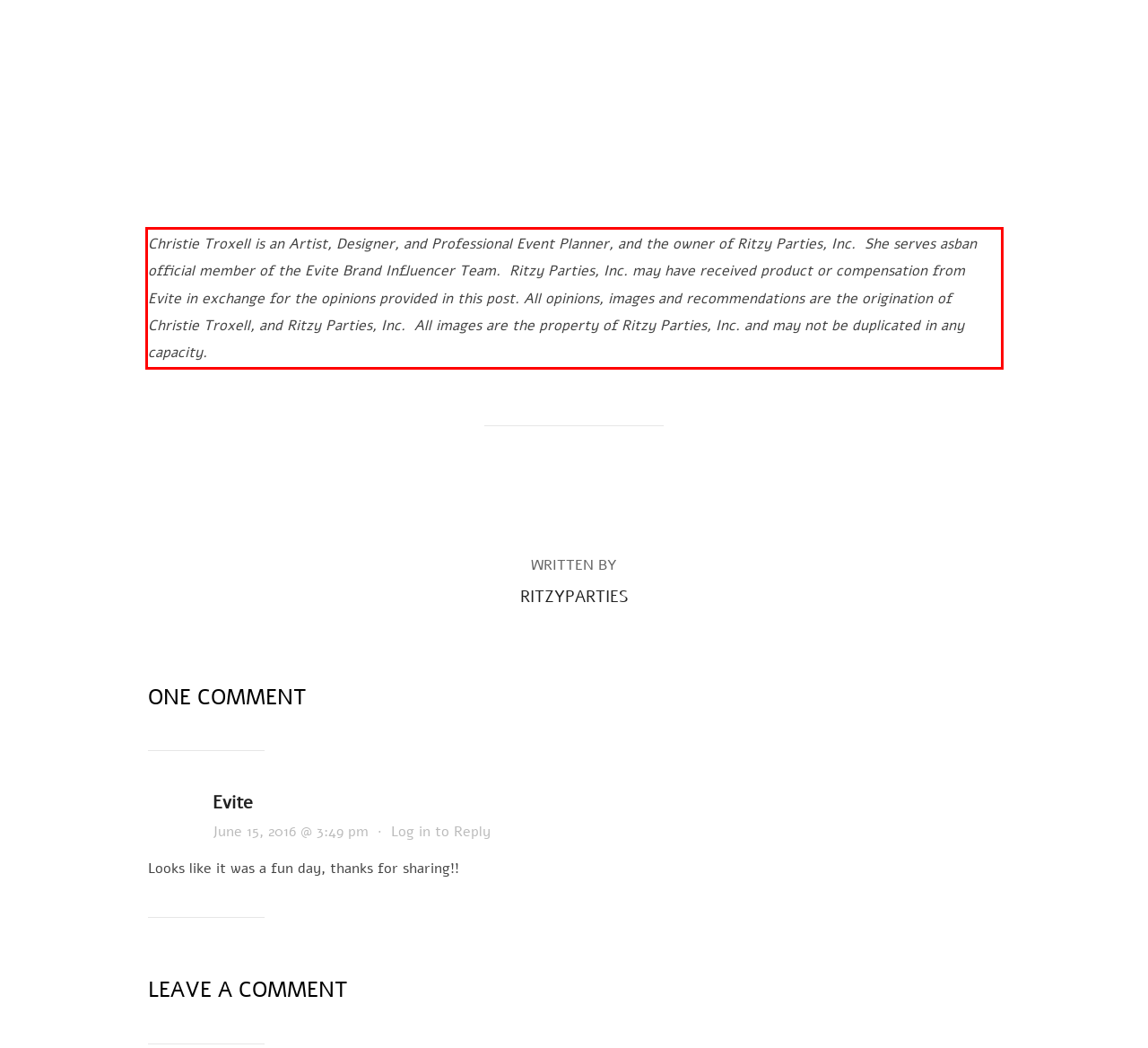Locate the red bounding box in the provided webpage screenshot and use OCR to determine the text content inside it.

Christie Troxell is an Artist, Designer, and Professional Event Planner, and the owner of Ritzy Parties, Inc. She serves asban official member of the Evite Brand Influencer Team. Ritzy Parties, Inc. may have received product or compensation from Evite in exchange for the opinions provided in this post. All opinions, images and recommendations are the origination of Christie Troxell, and Ritzy Parties, Inc. All images are the property of Ritzy Parties, Inc. and may not be duplicated in any capacity.